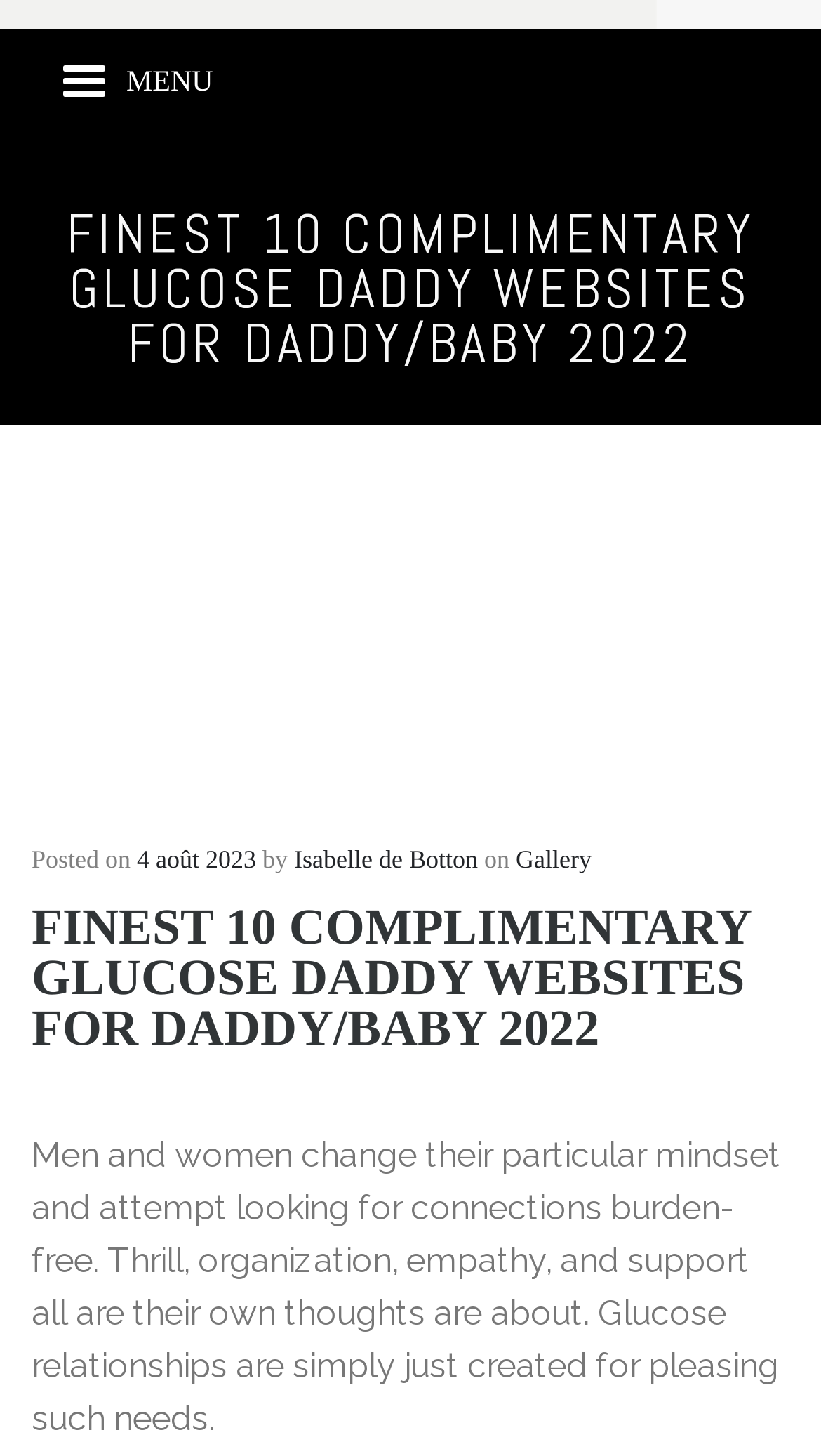What is the date of the post?
Using the visual information, reply with a single word or short phrase.

4 août 2023